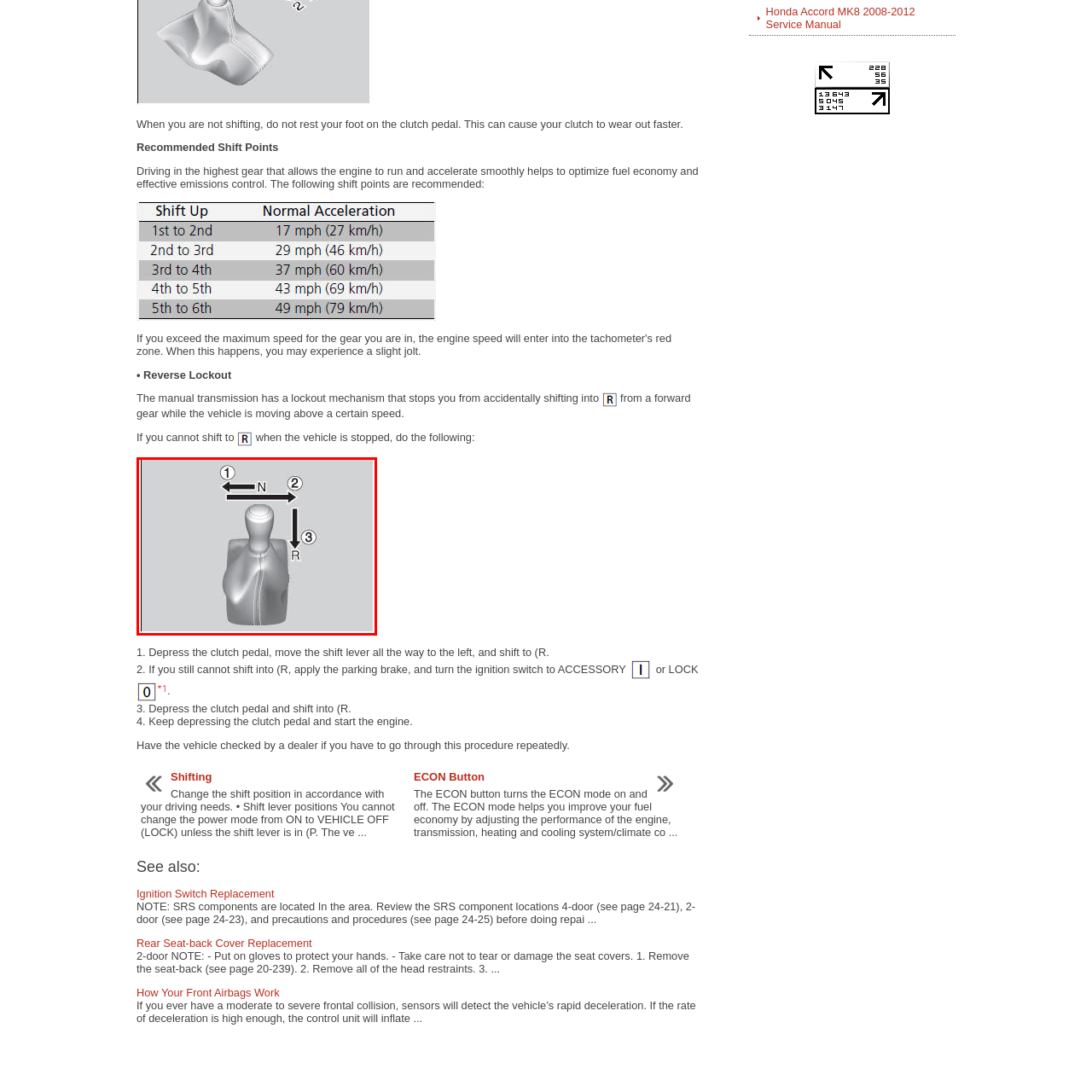Examine the image within the red box and give a concise answer to this question using a single word or short phrase: 
What direction do the arrows indicate for shifting gears?

Movement directions